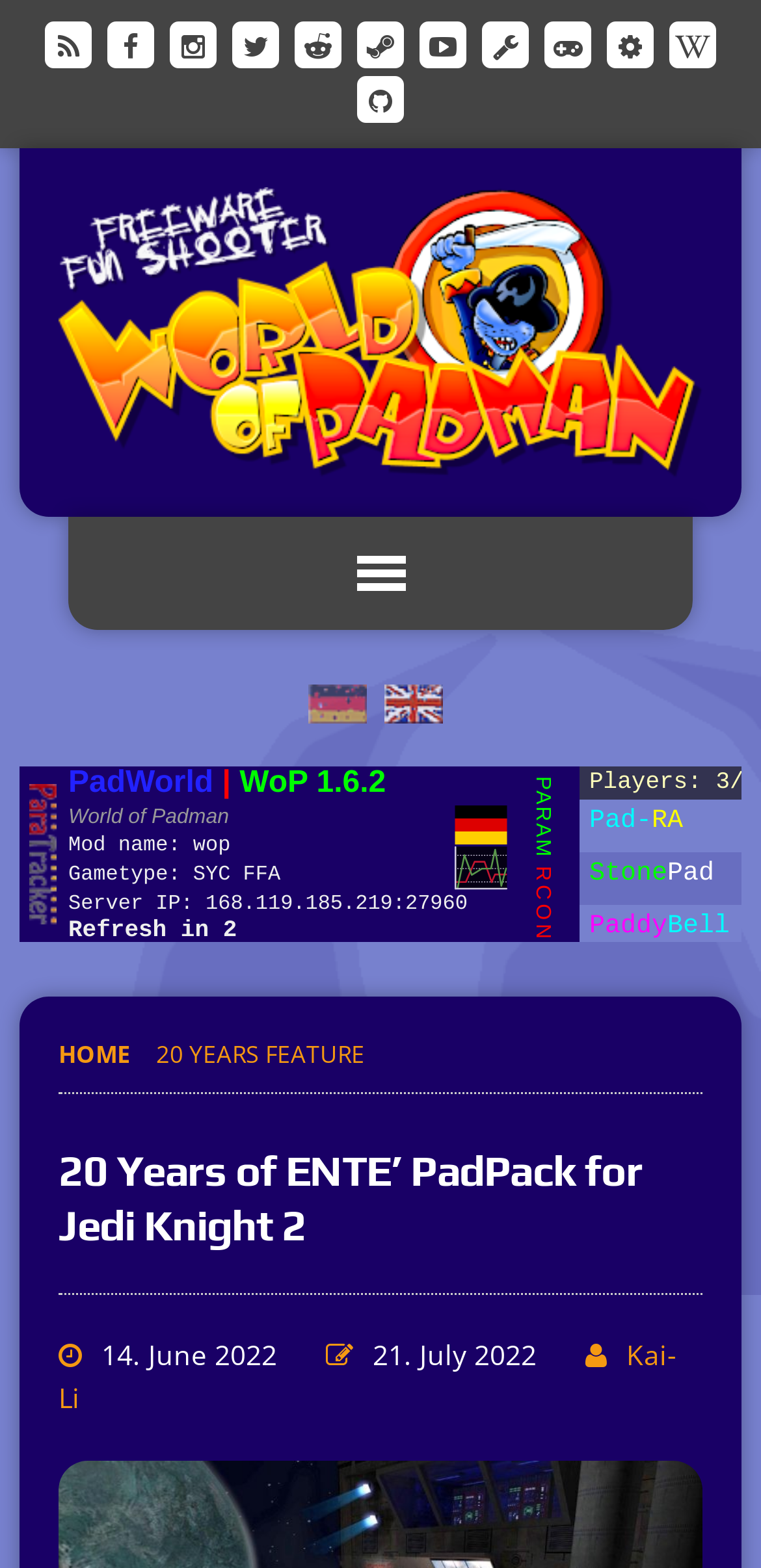Please find the main title text of this webpage.

20 Years of ENTE’ PadPack for Jedi Knight 2